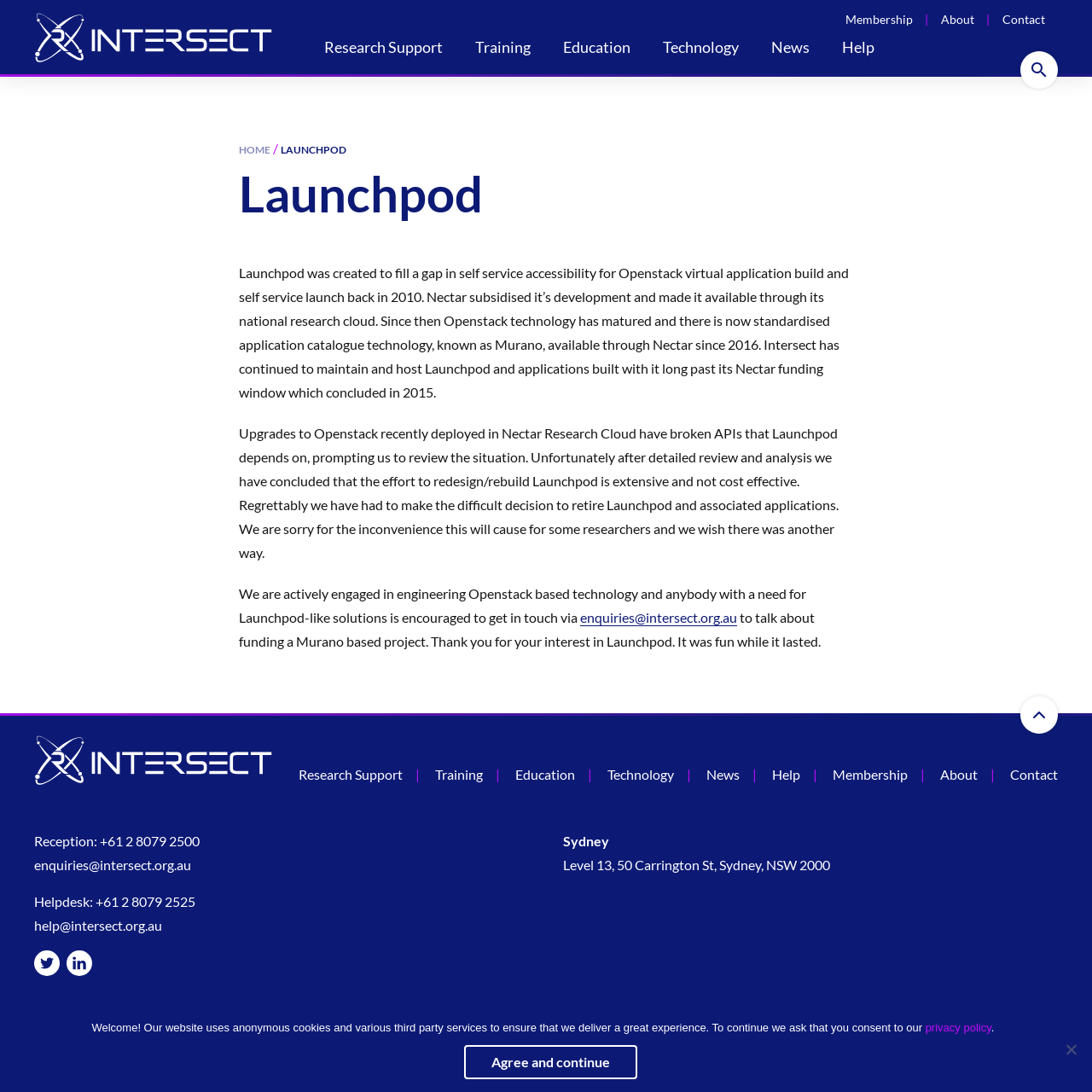Please determine the bounding box coordinates of the clickable area required to carry out the following instruction: "Click the enquiries@intersect.org.au link". The coordinates must be four float numbers between 0 and 1, represented as [left, top, right, bottom].

[0.531, 0.558, 0.675, 0.573]